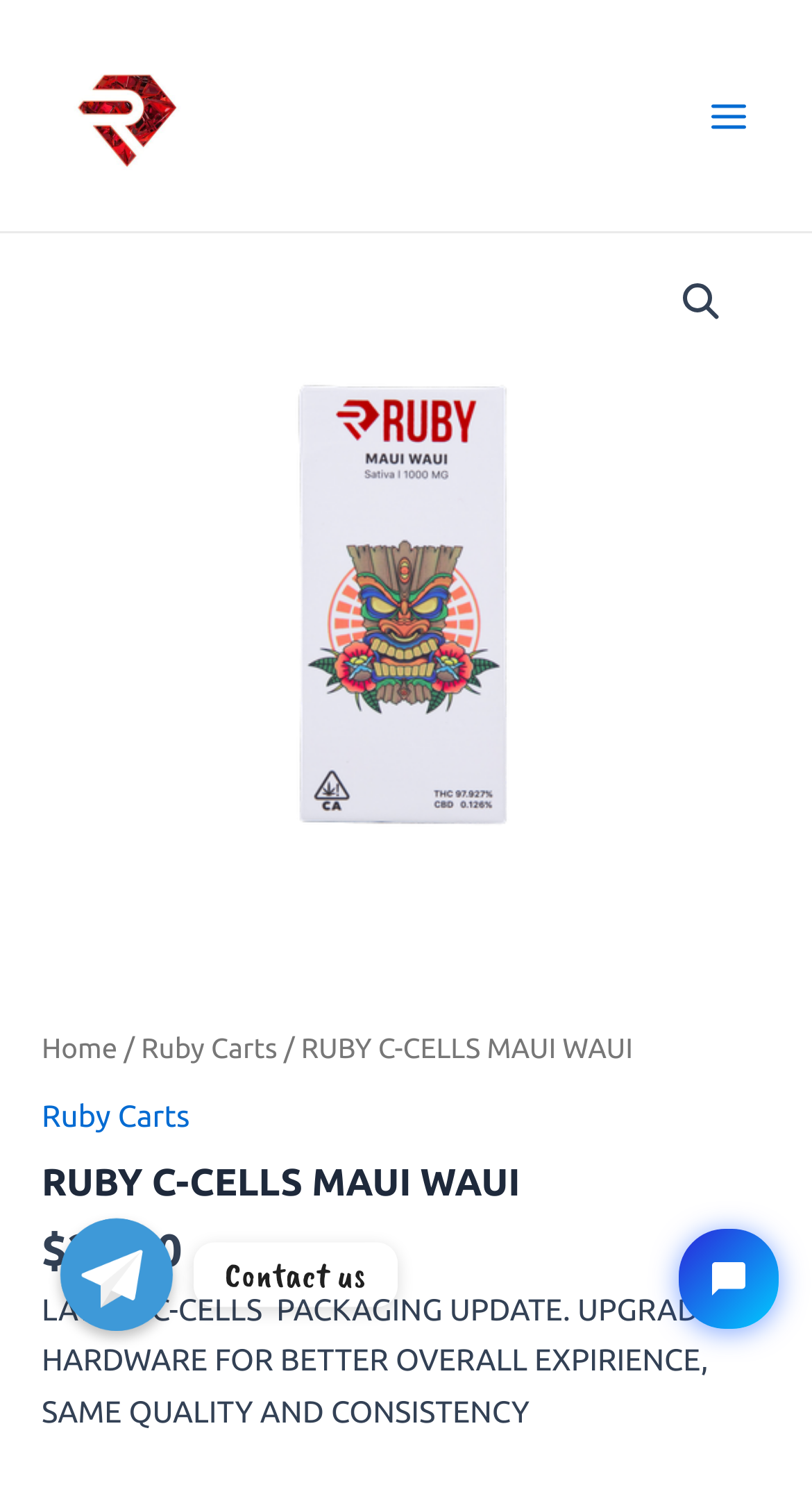Specify the bounding box coordinates for the region that must be clicked to perform the given instruction: "Click on RUBY'S DISPOSABLE".

[0.051, 0.063, 0.262, 0.087]